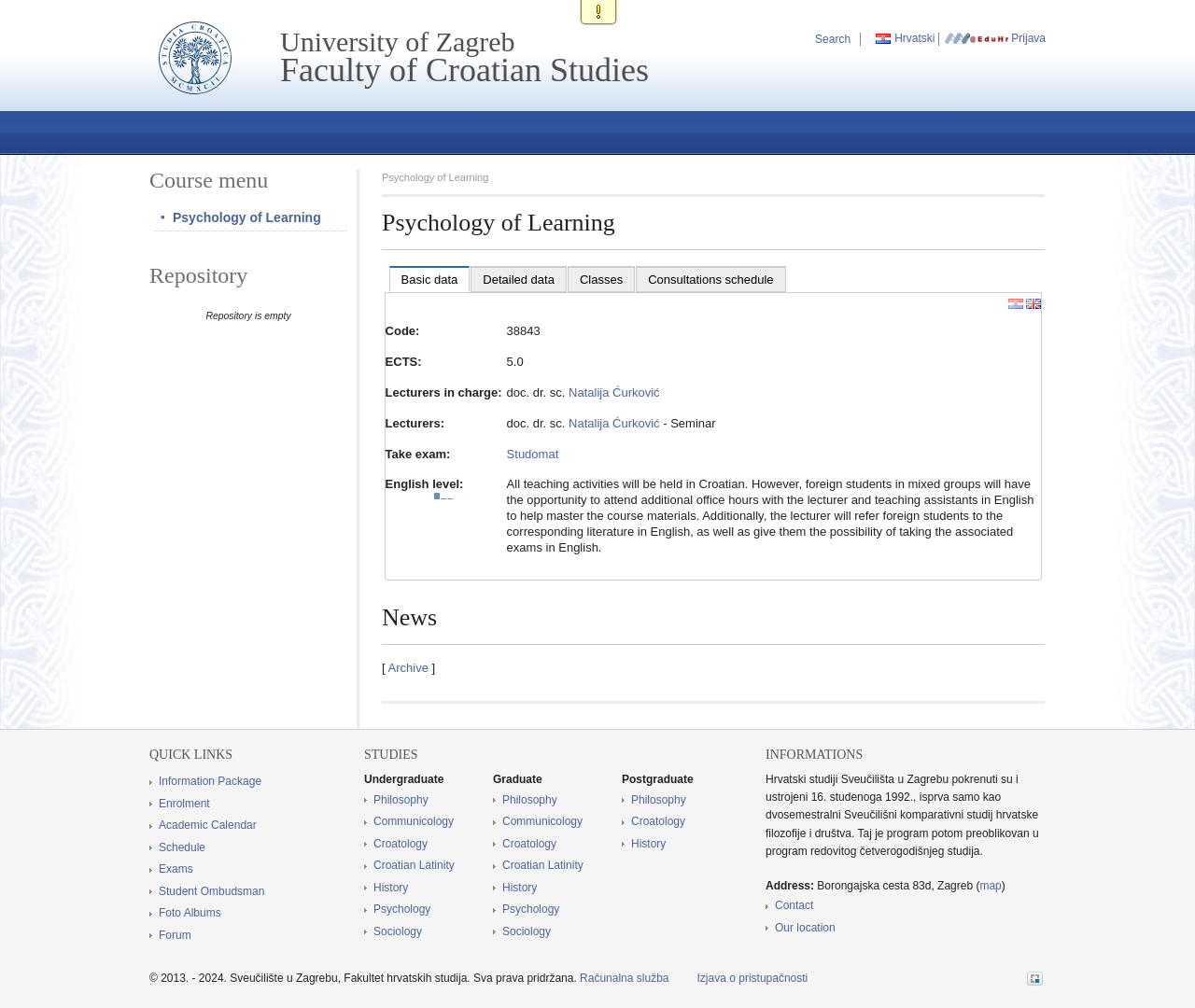Please determine the bounding box coordinates of the element to click in order to execute the following instruction: "Go to 'Archive' page". The coordinates should be four float numbers between 0 and 1, specified as [left, top, right, bottom].

[0.325, 0.656, 0.359, 0.67]